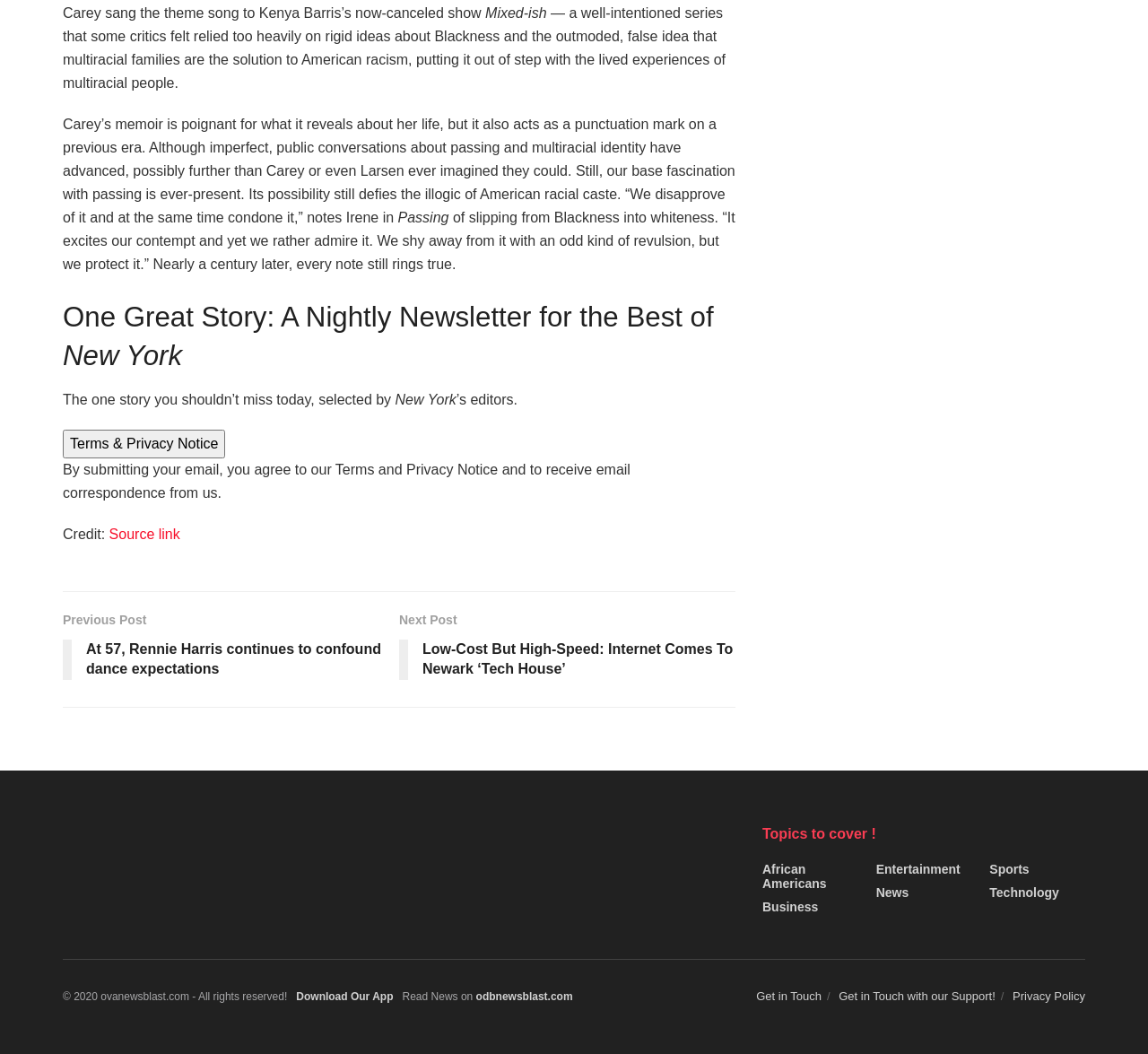Can you show the bounding box coordinates of the region to click on to complete the task described in the instruction: "View previous post about Rennie Harris"?

[0.055, 0.579, 0.348, 0.653]